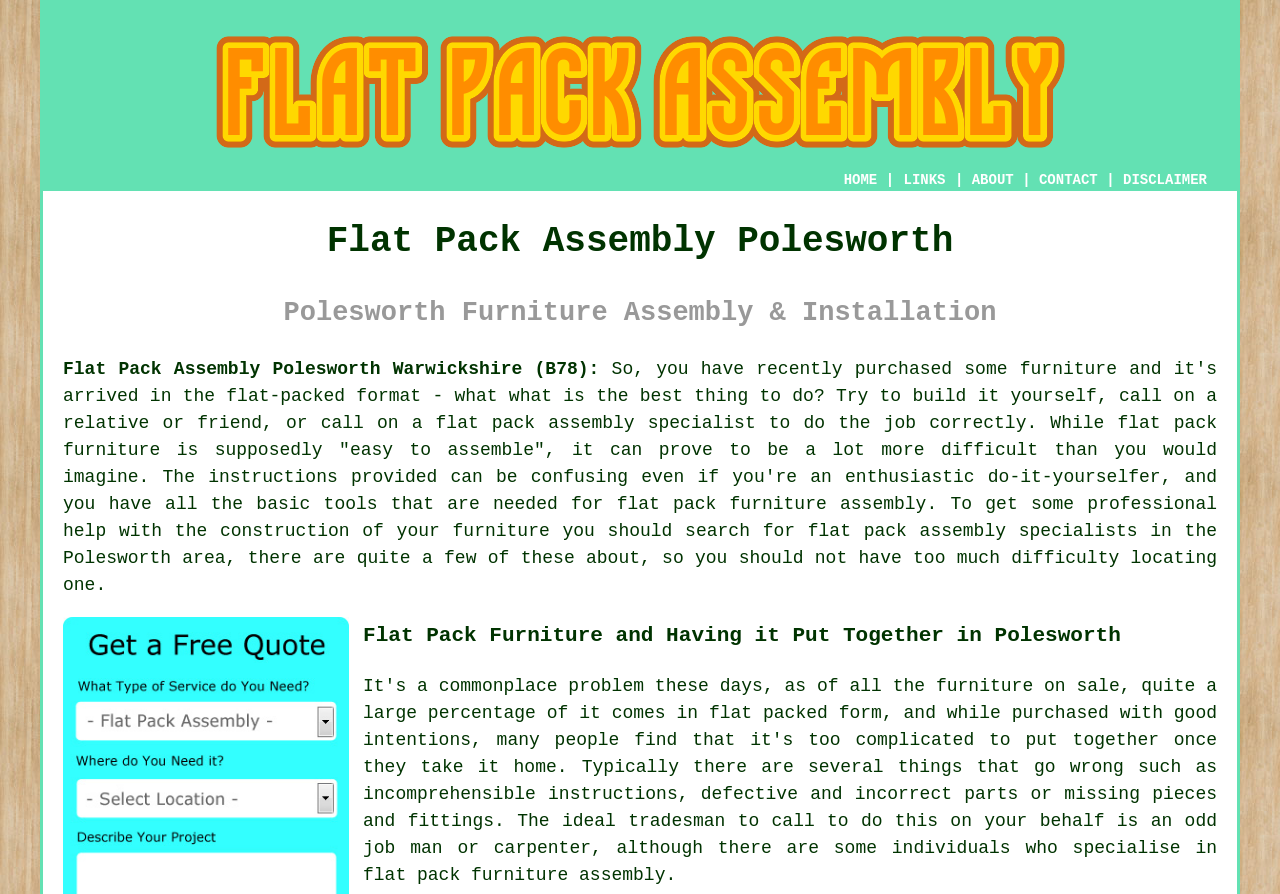Please reply with a single word or brief phrase to the question: 
What is the difficulty level of assembling flat pack furniture?

Difficult